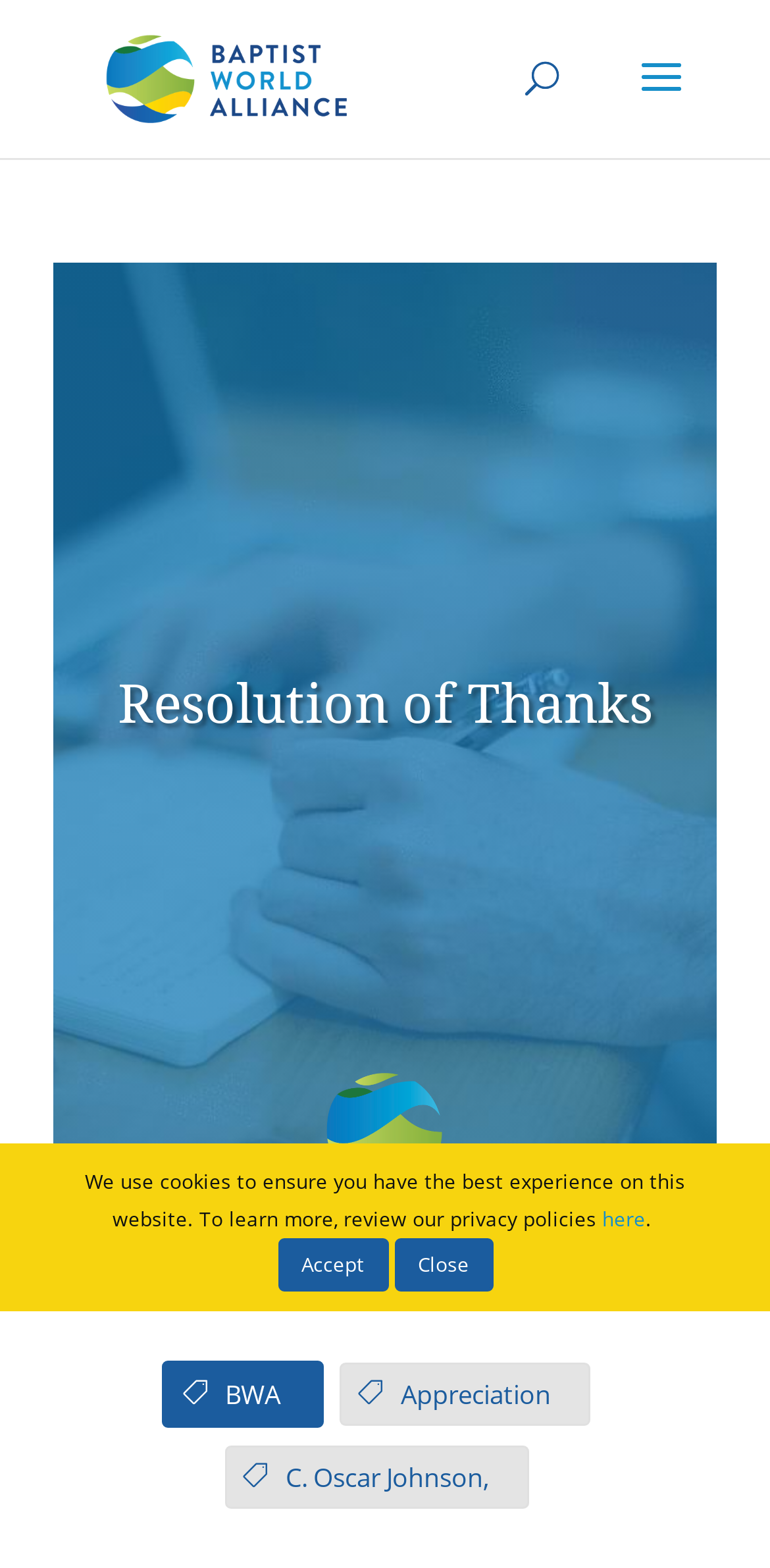What is the logo of the organization?
Use the information from the image to give a detailed answer to the question.

The logo of the organization can be determined by looking at the image element with the description 'Baptist World Alliance Logo', which suggests that this is the logo of the organization being referred to.